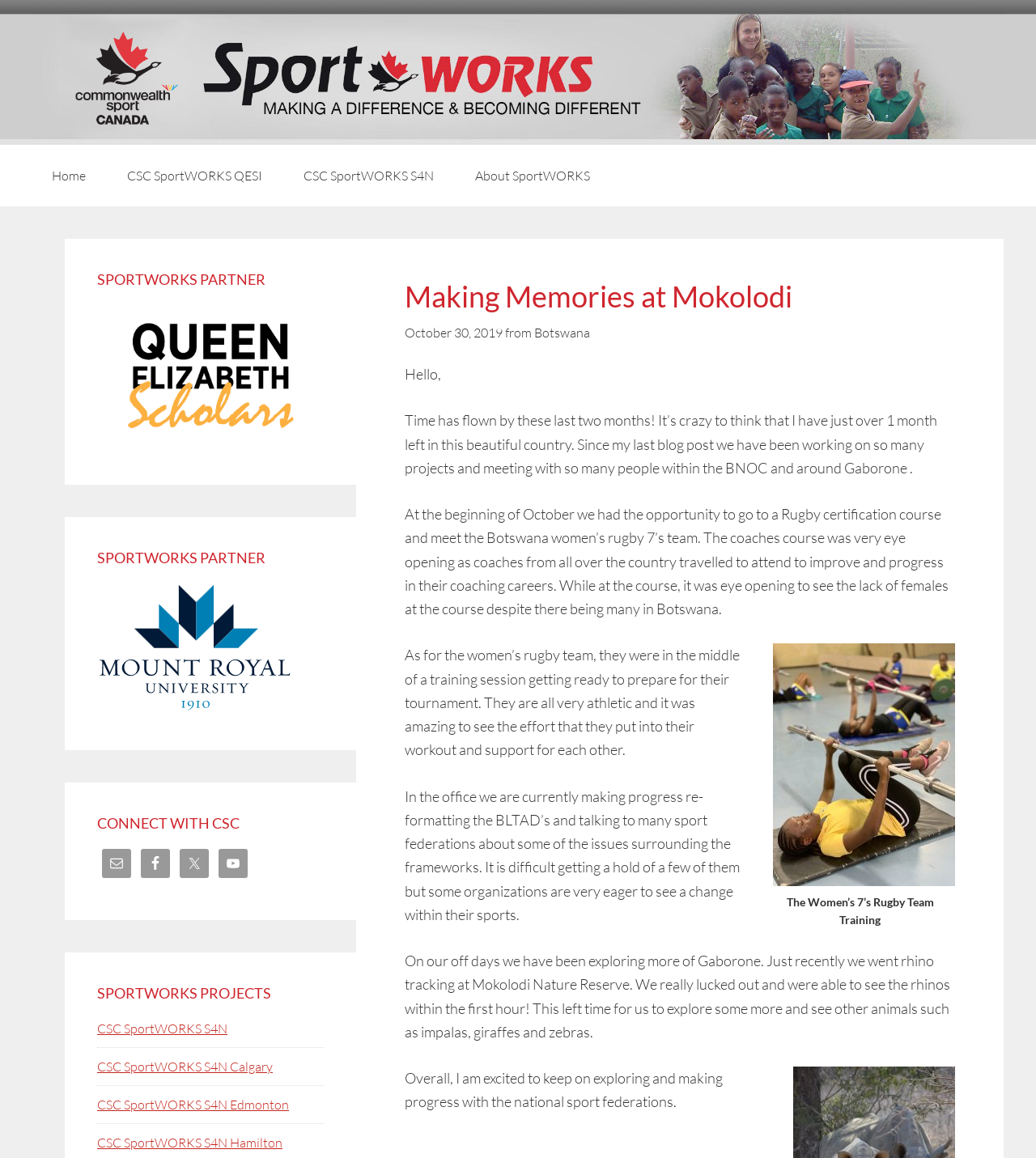Determine the bounding box coordinates of the region that needs to be clicked to achieve the task: "Click the 'Home' link".

[0.031, 0.125, 0.102, 0.178]